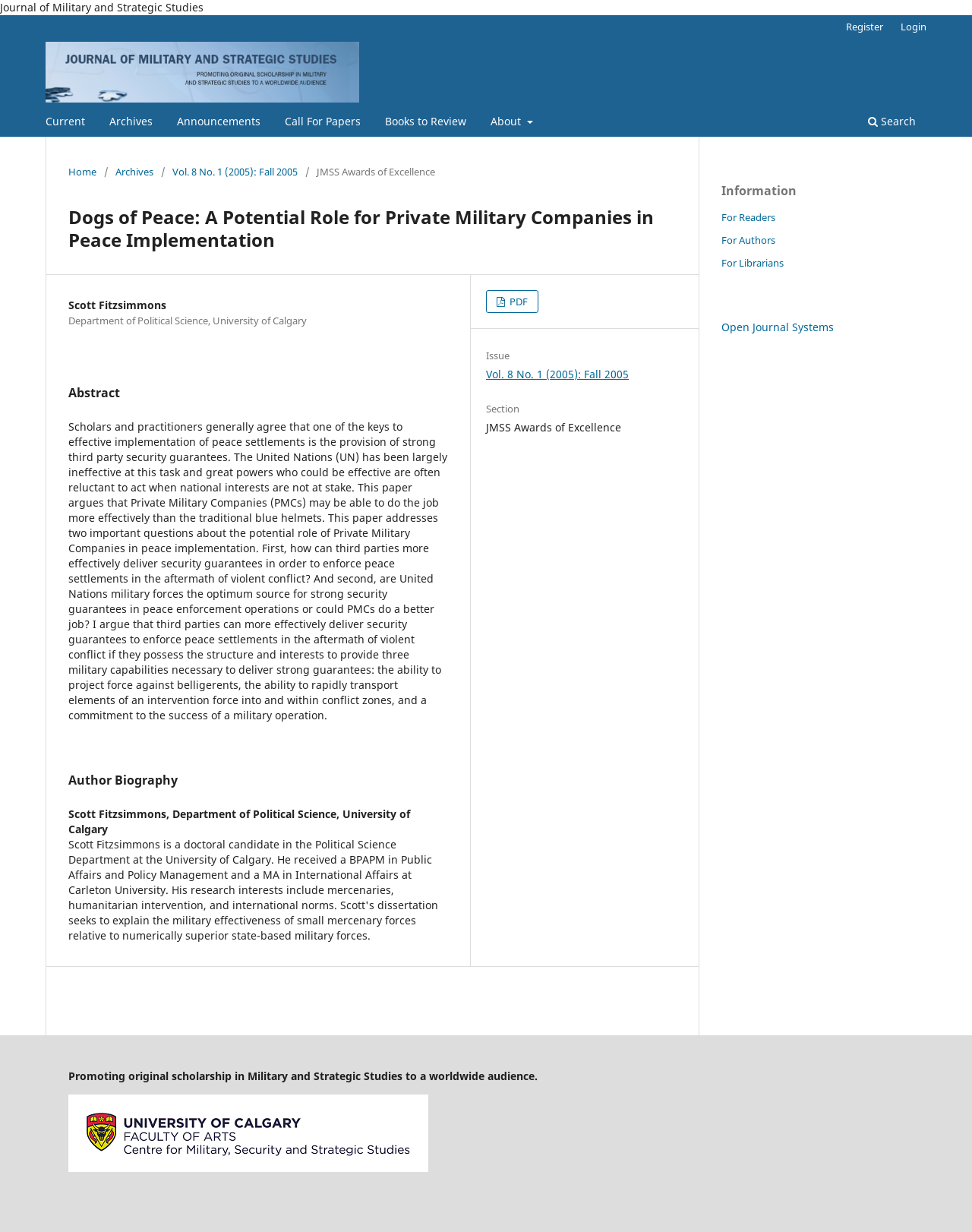Who is the author of the article?
Examine the webpage screenshot and provide an in-depth answer to the question.

The author's name can be found in the static text element with the text 'Scott Fitzsimmons' which is located below the article title.